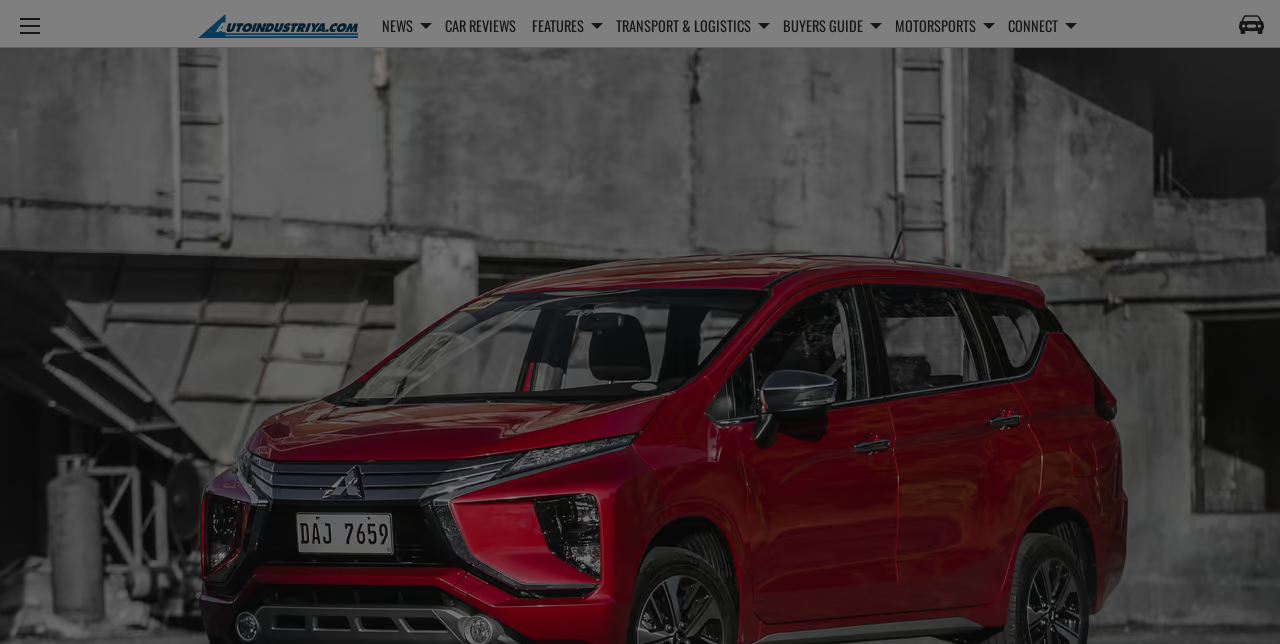Respond to the question below with a single word or phrase:
What is the bounding box coordinate of the 'Car Buyers Guide' link?

[0.968, 0.012, 0.988, 0.068]